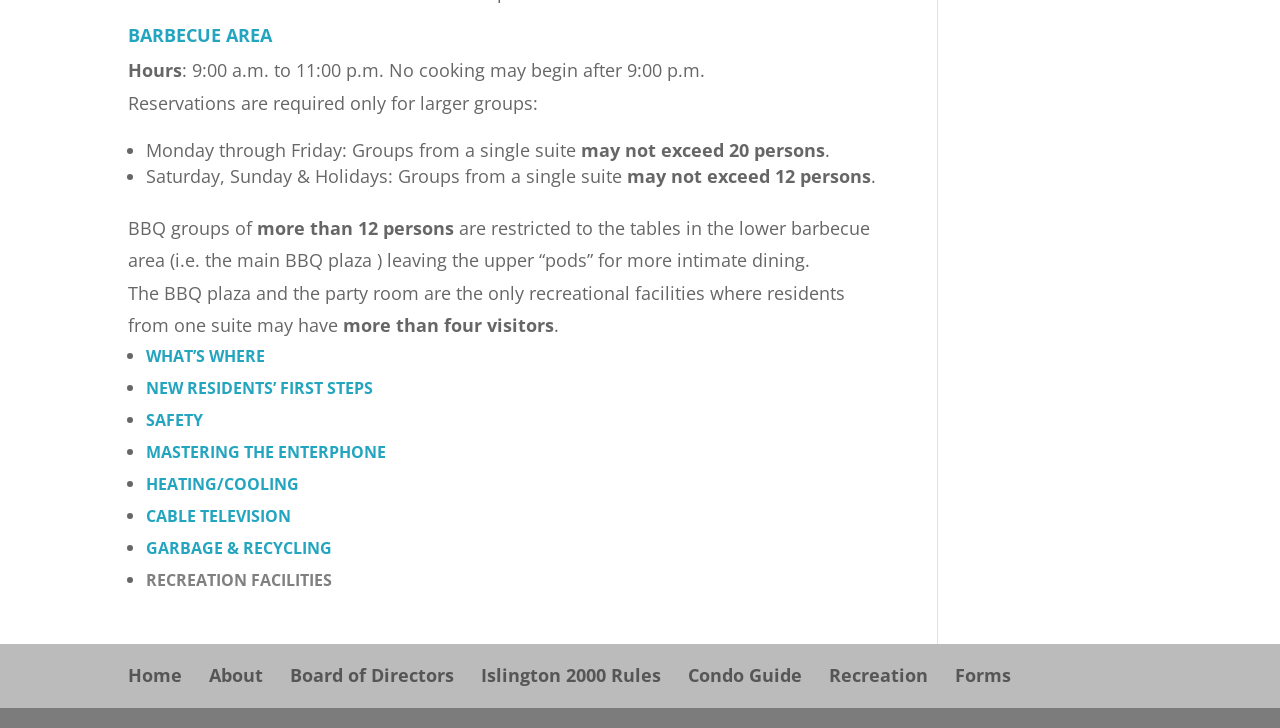Determine the bounding box for the described HTML element: "Game Deals". Ensure the coordinates are four float numbers between 0 and 1 in the format [left, top, right, bottom].

None